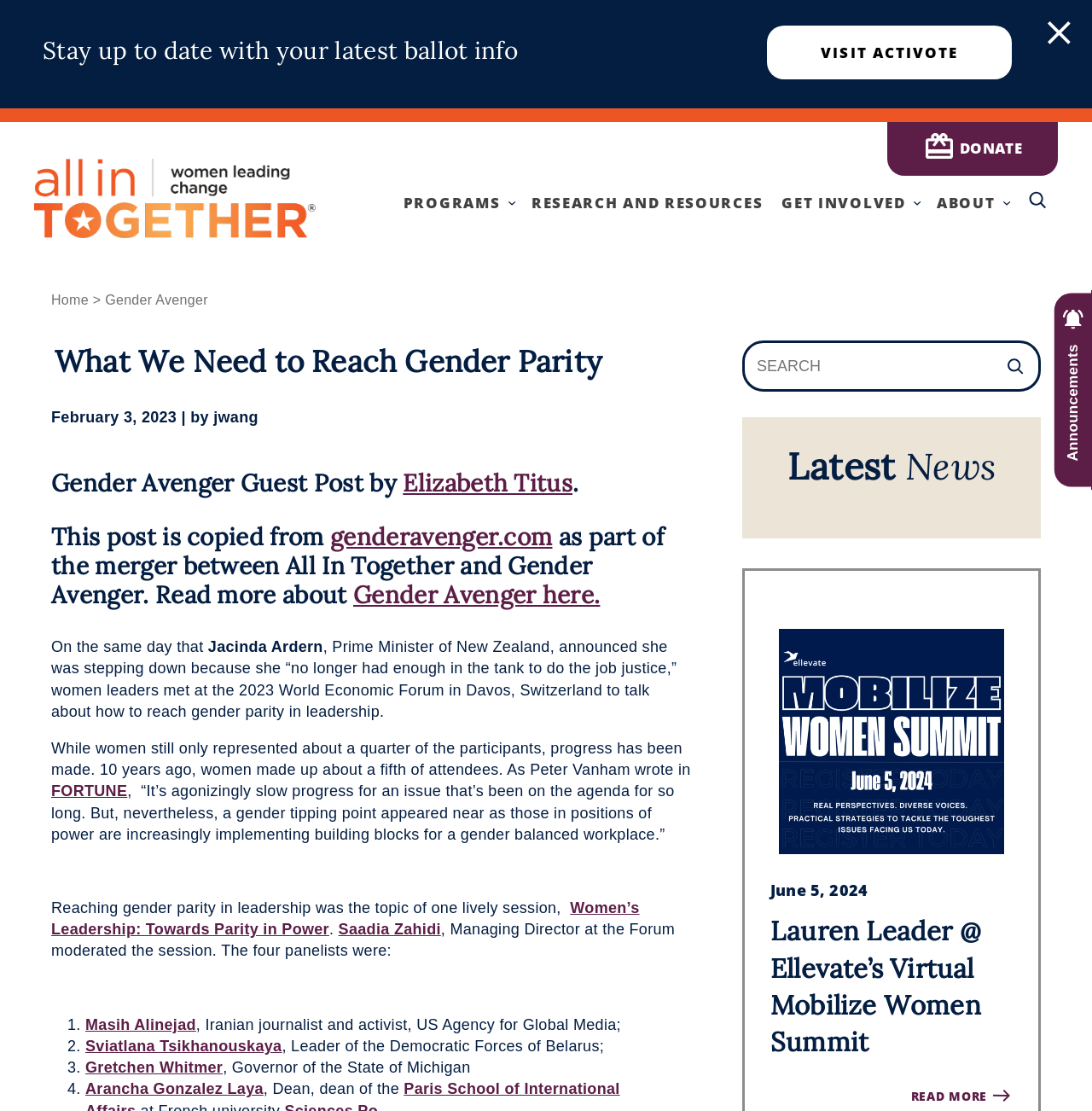Construct a thorough caption encompassing all aspects of the webpage.

The webpage is about All In Together, a platform focused on gender parity. At the top, there is a navigation menu with links to "PROGRAMS", "RESEARCH AND RESOURCES", "GET INVOLVED", and "ABOUT". Below the navigation menu, there is a search bar with a magnifying glass icon. 

To the left of the search bar, there is a logo of "All In Together" with a link to the homepage. Above the logo, there is a link to "DONATE" and a button to close a notification. 

The main content of the webpage is a guest post by Elizabeth Titus, titled "What We Need to Reach Gender Parity". The post discusses the progress made towards gender parity in leadership, citing a session at the 2023 World Economic Forum in Davos, Switzerland. The session, moderated by Saadia Zahidi, featured four panelists: Masih Alinejad, Sviatlana Tsikhanouskaya, Gretchen Whitmer, and Arancha Gonzalez Laya. 

Below the post, there is a section titled "Latest News" with an article about Lauren Leader's appearance at Ellevate's Virtual Mobilize Women Summit. The article includes a "READ MORE" link. 

On the right side of the webpage, there is a column with links to "VISIT ACTIVOTE" and "Announcements". There is also a figure with a button to close it.